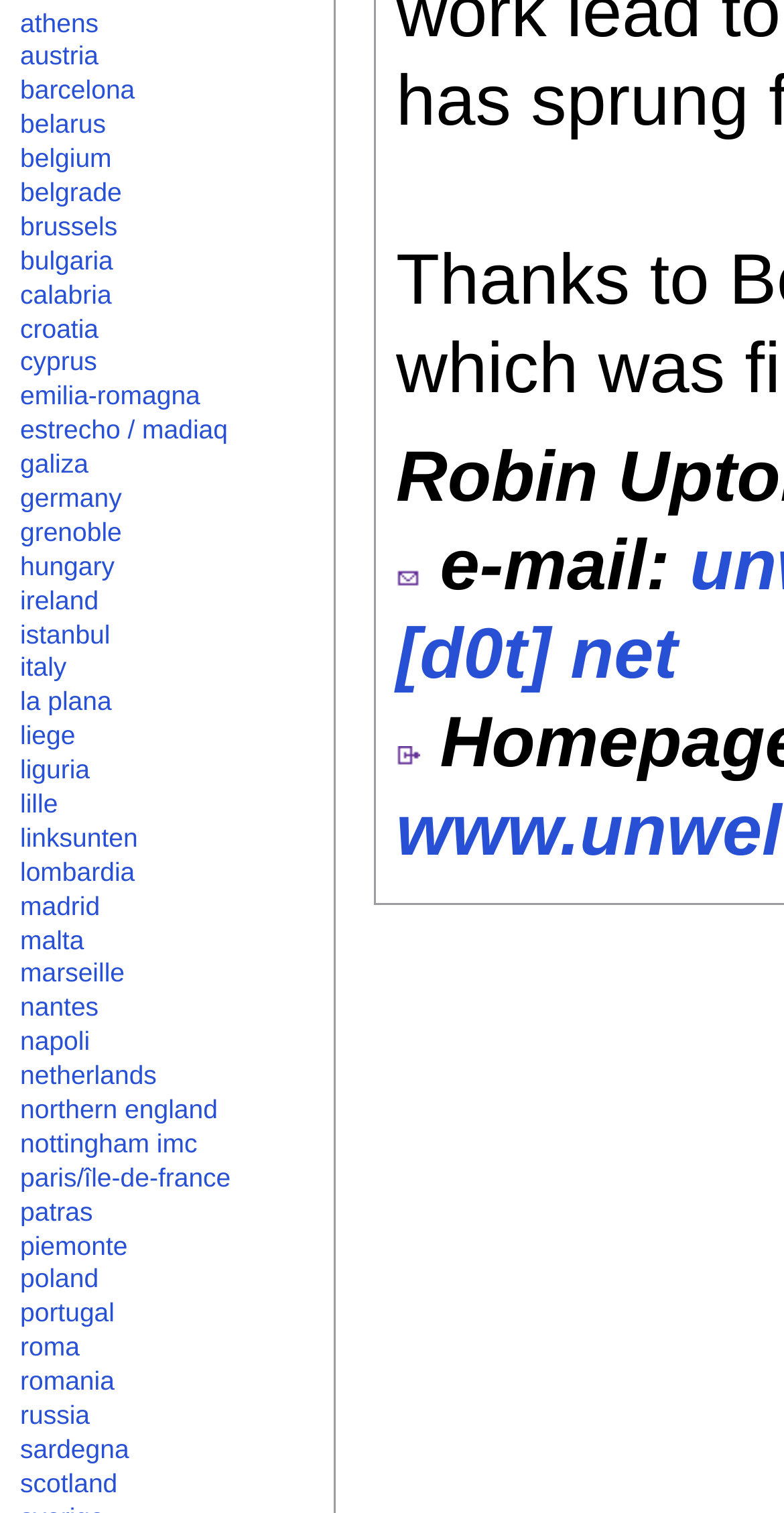Provide the bounding box coordinates, formatted as (top-left x, top-left y, bottom-right x, bottom-right y), with all values being floating point numbers between 0 and 1. Identify the bounding box of the UI element that matches the description: nottingham imc

[0.026, 0.746, 0.252, 0.766]